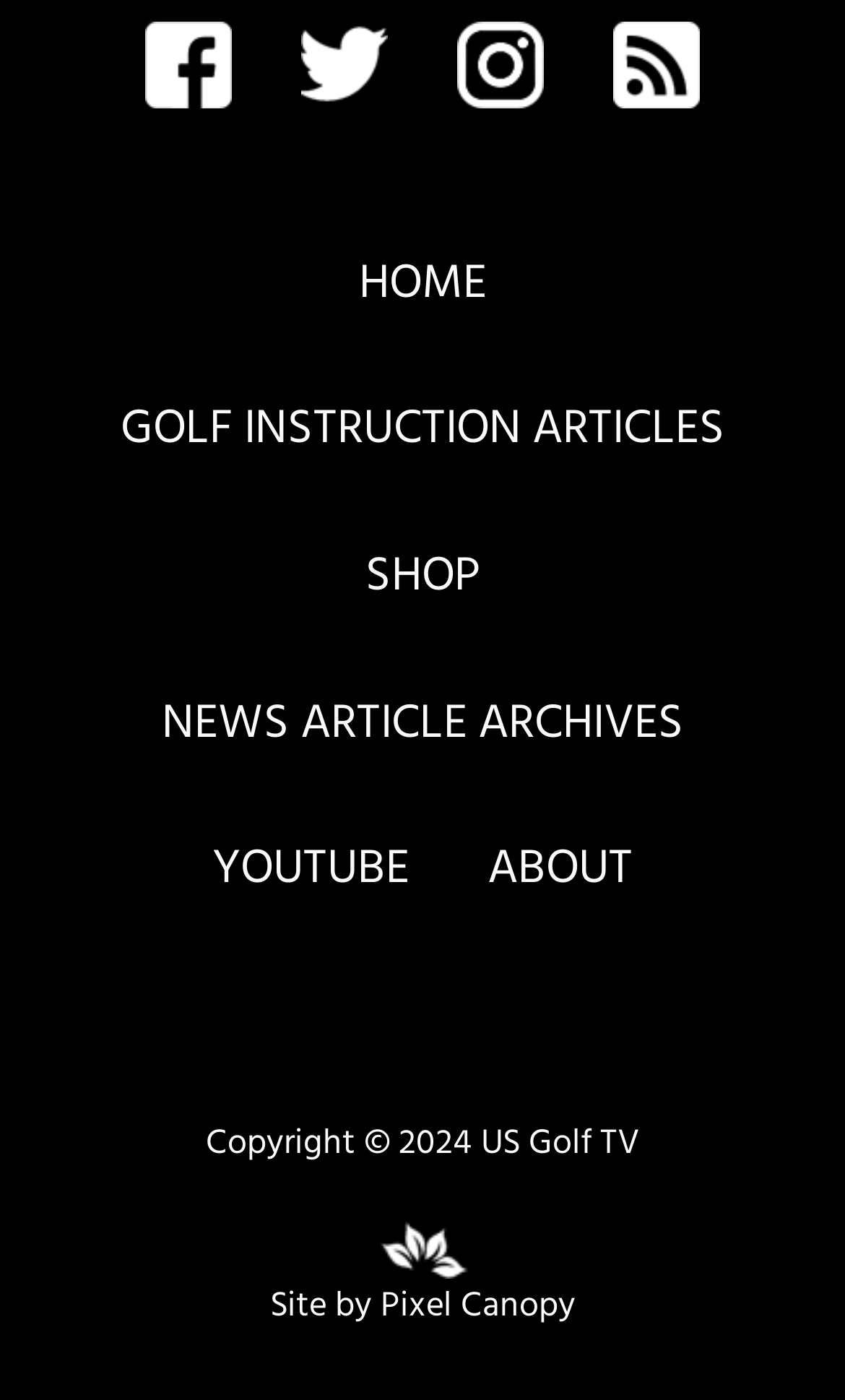Identify the bounding box for the UI element described as: "alt="Twitter"". The coordinates should be four float numbers between 0 and 1, i.e., [left, top, right, bottom].

[0.336, 0.002, 0.479, 0.09]